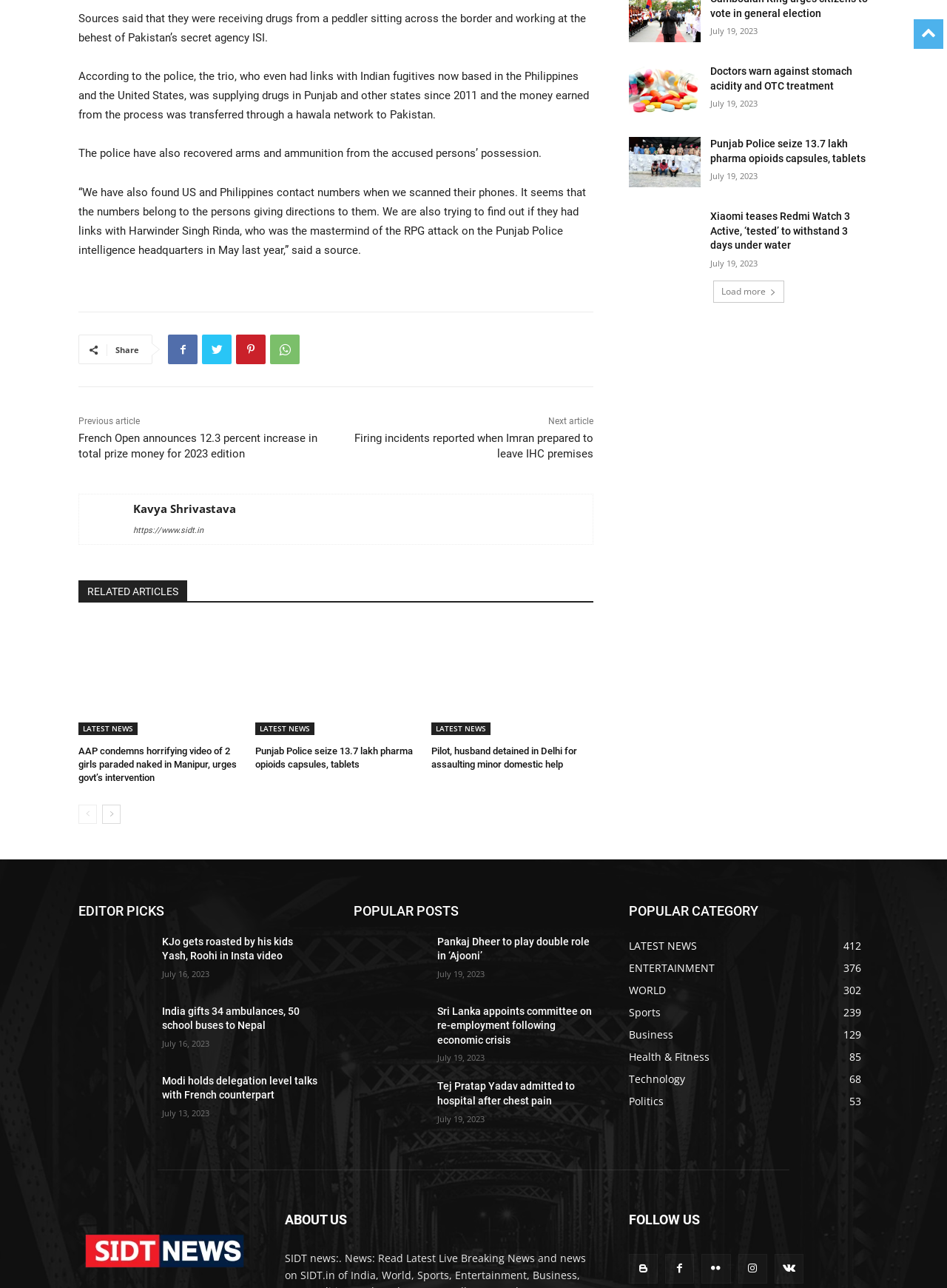Give a succinct answer to this question in a single word or phrase: 
How many lakh pharma opioids capsules and tablets were seized by the Punjab Police?

13.7 lakh